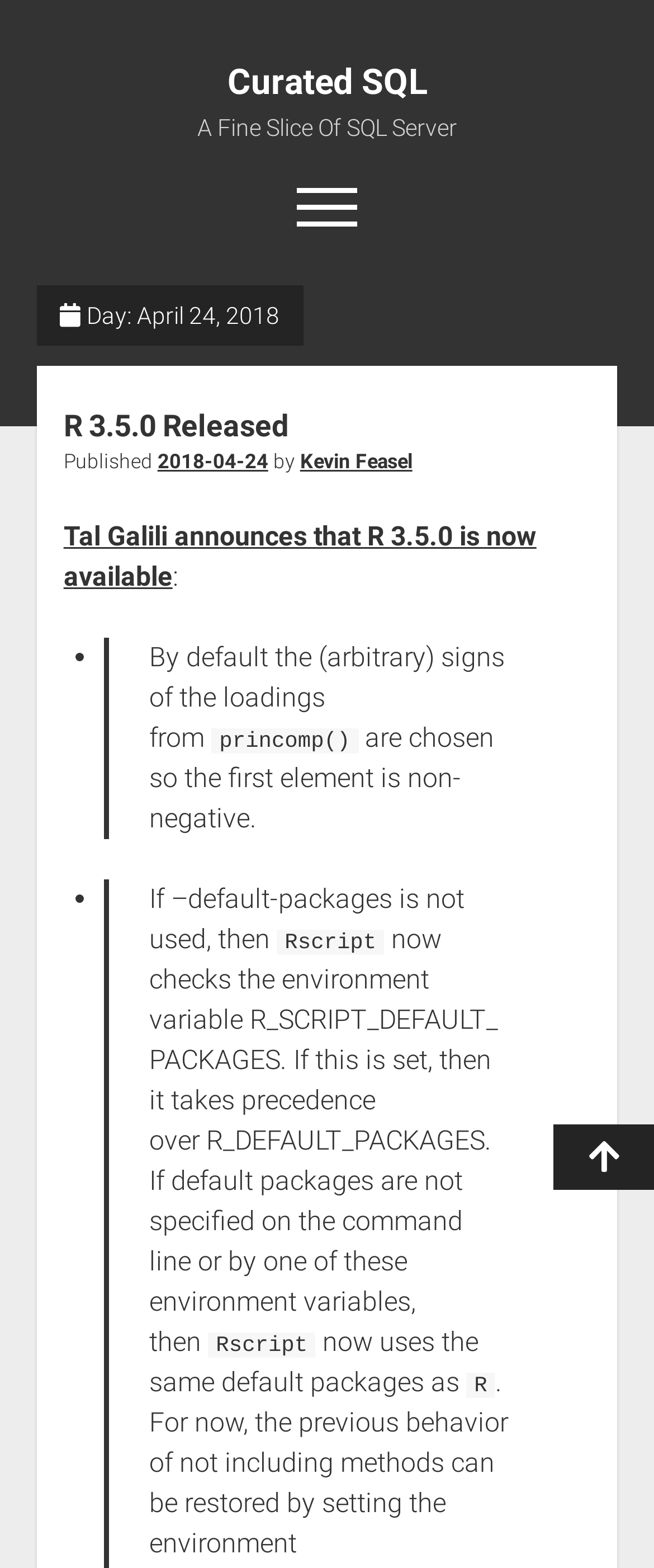Give a detailed account of the webpage's layout and content.

The webpage appears to be a blog or news article page, with a focus on SQL and R programming. At the top, there is a header section with a link to "Curated SQL" and a title "A Fine Slice Of SQL Server". To the right of the title, there is a button to open a menu, accompanied by an icon. 

Below the header, there is a search bar with a magnifying glass icon and a placeholder text "Search for:". The search bar is accompanied by a "Search" label. 

On the left side of the page, there is a section with a heading "Day: April 24, 2018", which appears to be a date-based categorization. Under this heading, there is a subheading "R 3.5.0 Released", which is a link to a related article. 

The main content of the page is a news article or blog post about the release of R 3.5.0. The article is divided into sections, with bullet points and blockquotes. The text discusses the new features and changes in R 3.5.0, including the default behavior of the `princomp()` function and the use of environment variables. 

At the bottom right of the page, there is a button to scroll to the top of the page, accompanied by an arrow icon.